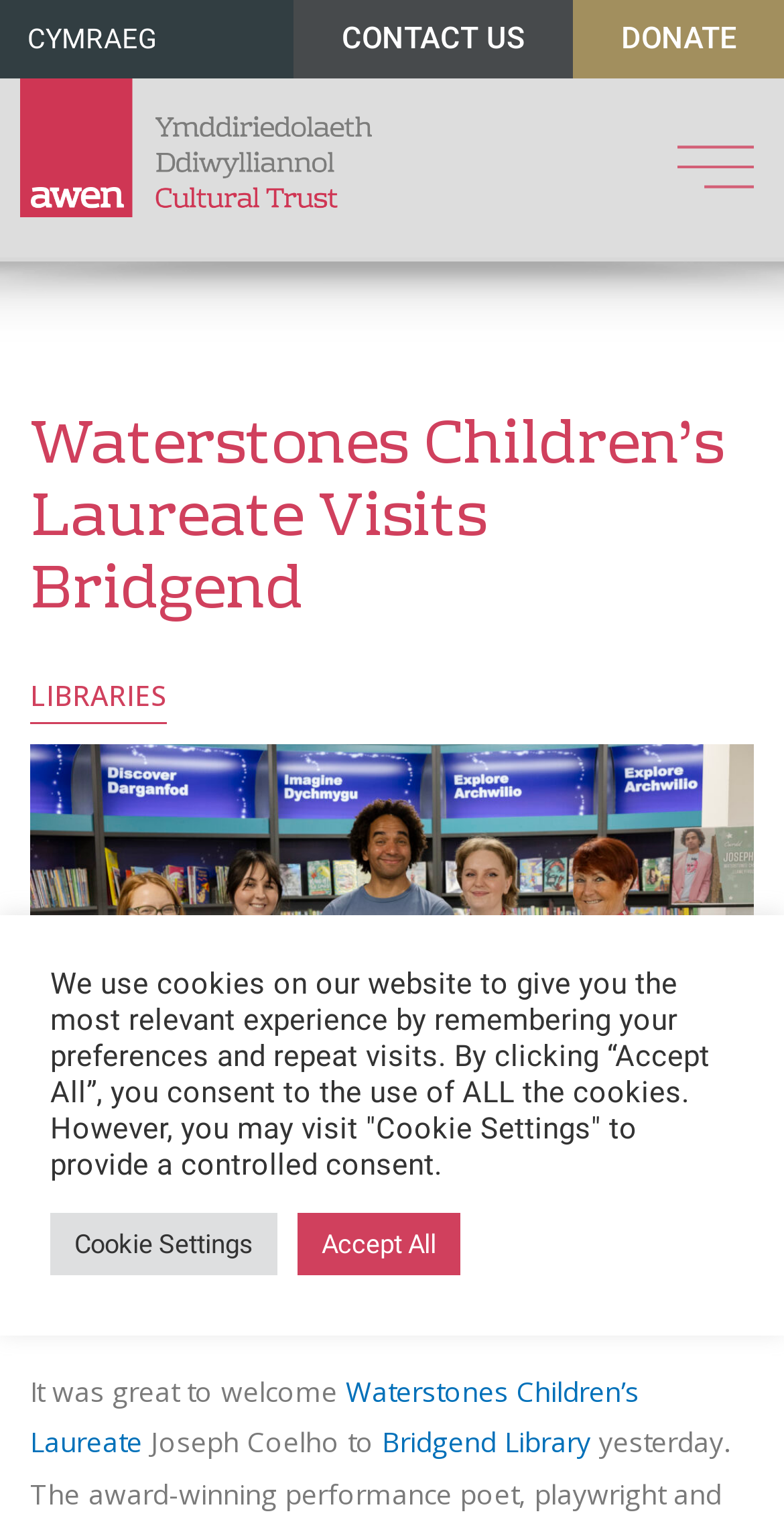Please reply to the following question with a single word or a short phrase:
What is the position of the 'CONTACT US' button?

Top right